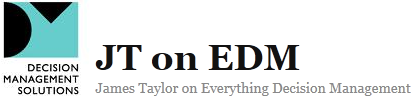What does 'DM' stand for?
Answer the question with as much detail as possible.

The stylized blue and black logo prominently displays the initials 'DM', which is an abbreviation for Decision Management, signifying the focus of the blog or section on Decision Management Solutions.